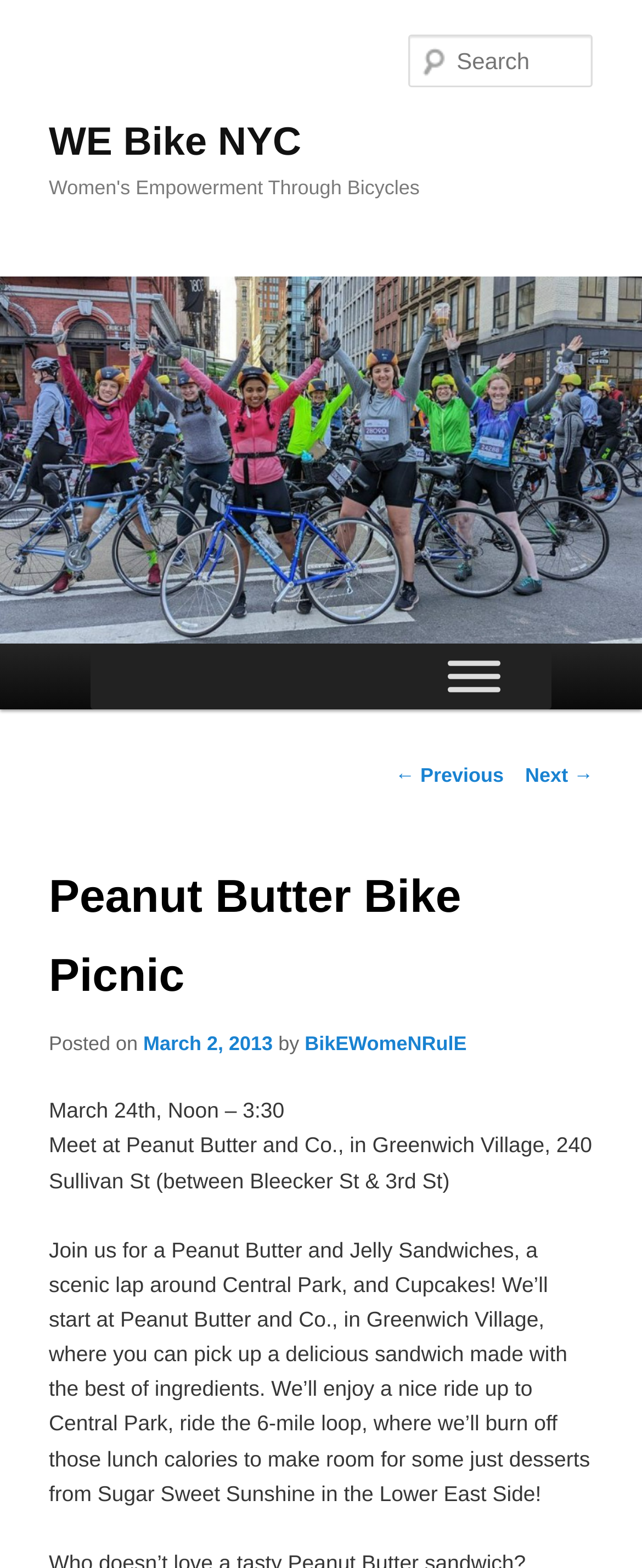Respond with a single word or phrase for the following question: 
What is the date of the event?

March 24th